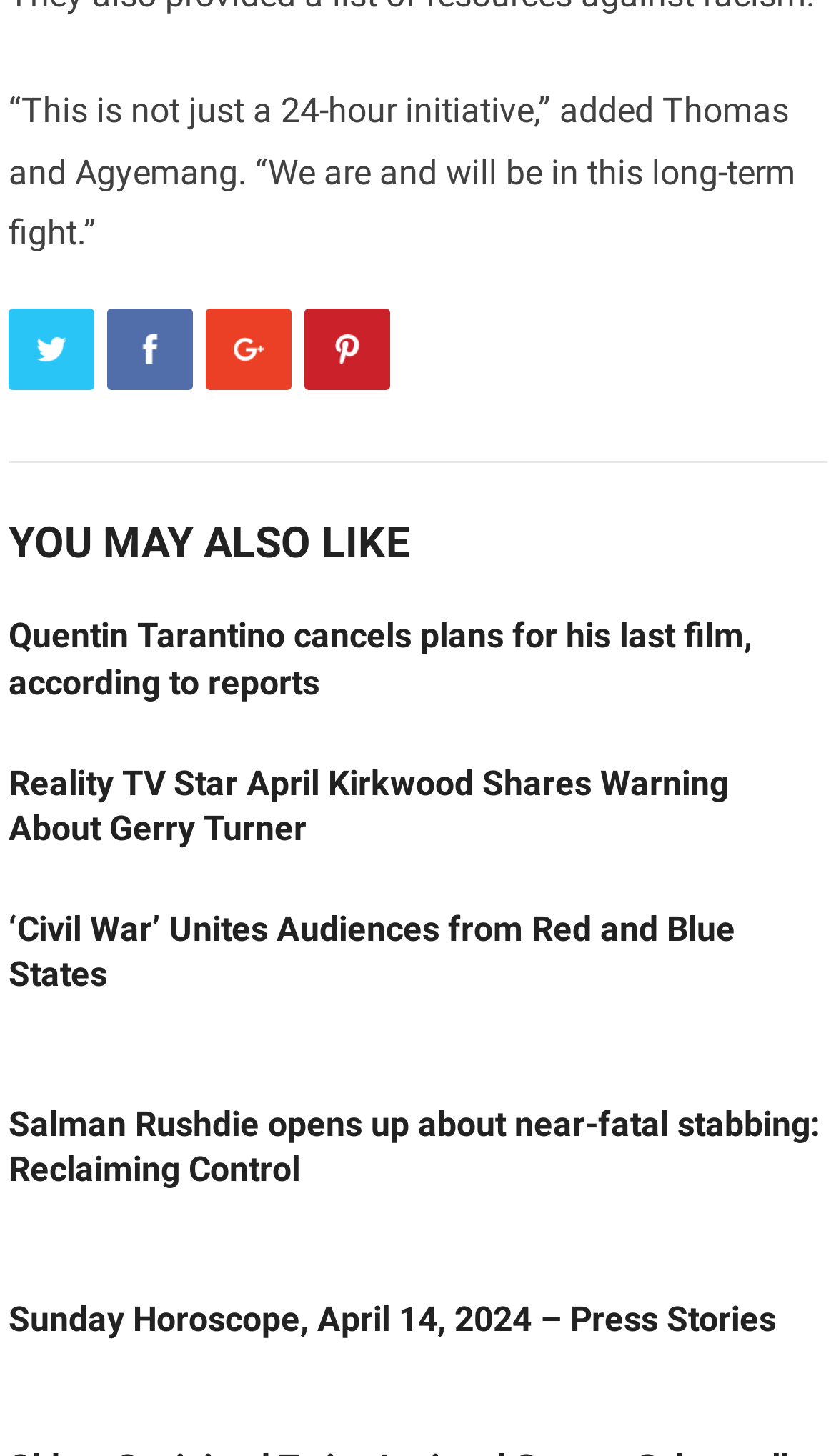Using the elements shown in the image, answer the question comprehensively: Is there a quote on the webpage?

I found a quote on the webpage, which is '“This is not just a 24-hour initiative,” added Thomas and Agyemang. “We are and will be in this long-term fight.”'.